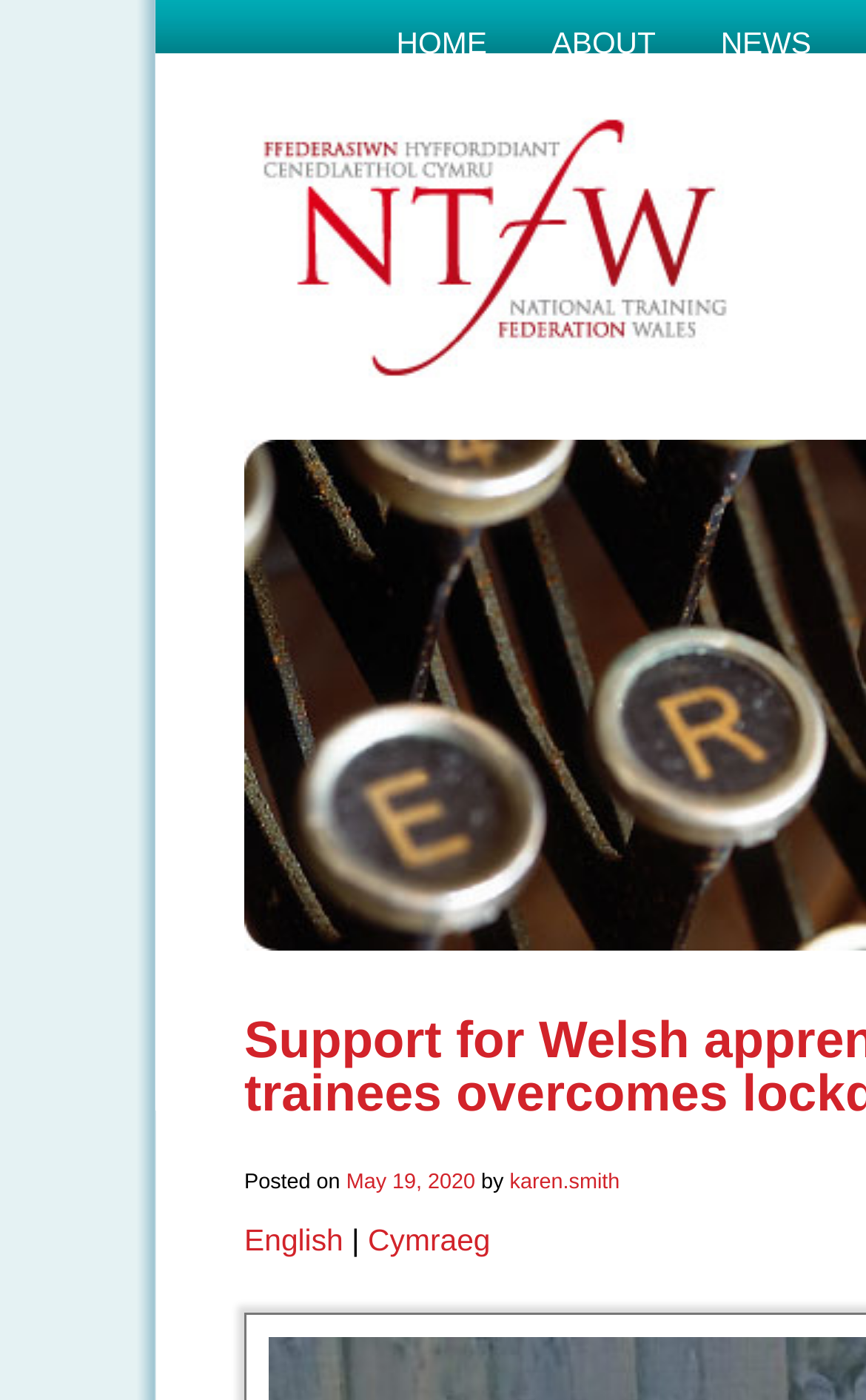Please extract and provide the main headline of the webpage.

Support for Welsh apprentices and trainees overcomes lockdown barriers